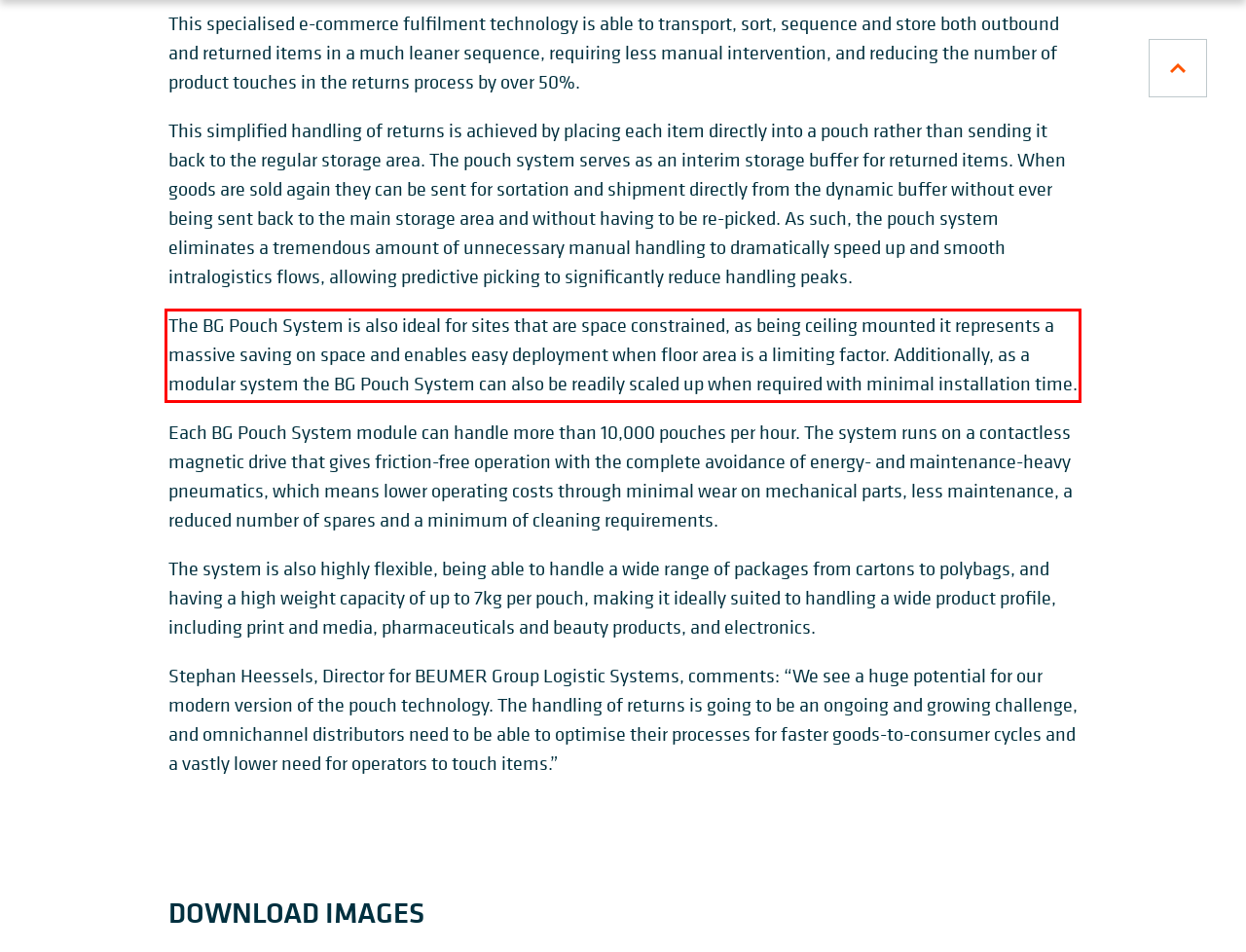Using OCR, extract the text content found within the red bounding box in the given webpage screenshot.

The BG Pouch System is also ideal for sites that are space constrained, as being ceiling mounted it represents a massive saving on space and enables easy deployment when floor area is a limiting factor. Additionally, as a modular system the BG Pouch System can also be readily scaled up when required with minimal installation time.